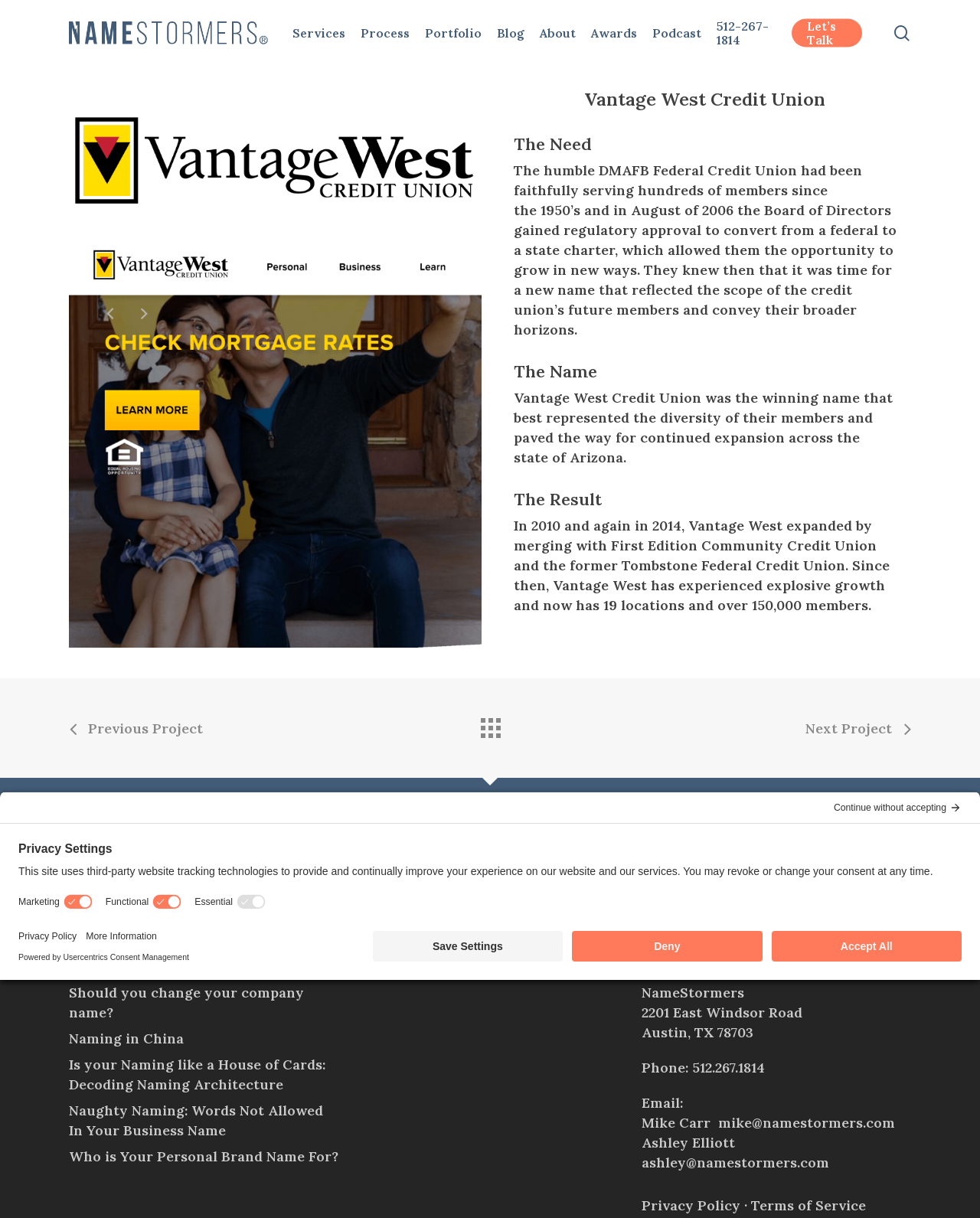Please identify the bounding box coordinates of the region to click in order to complete the task: "Contact NameStormers". The coordinates must be four float numbers between 0 and 1, specified as [left, top, right, bottom].

[0.655, 0.808, 0.759, 0.822]